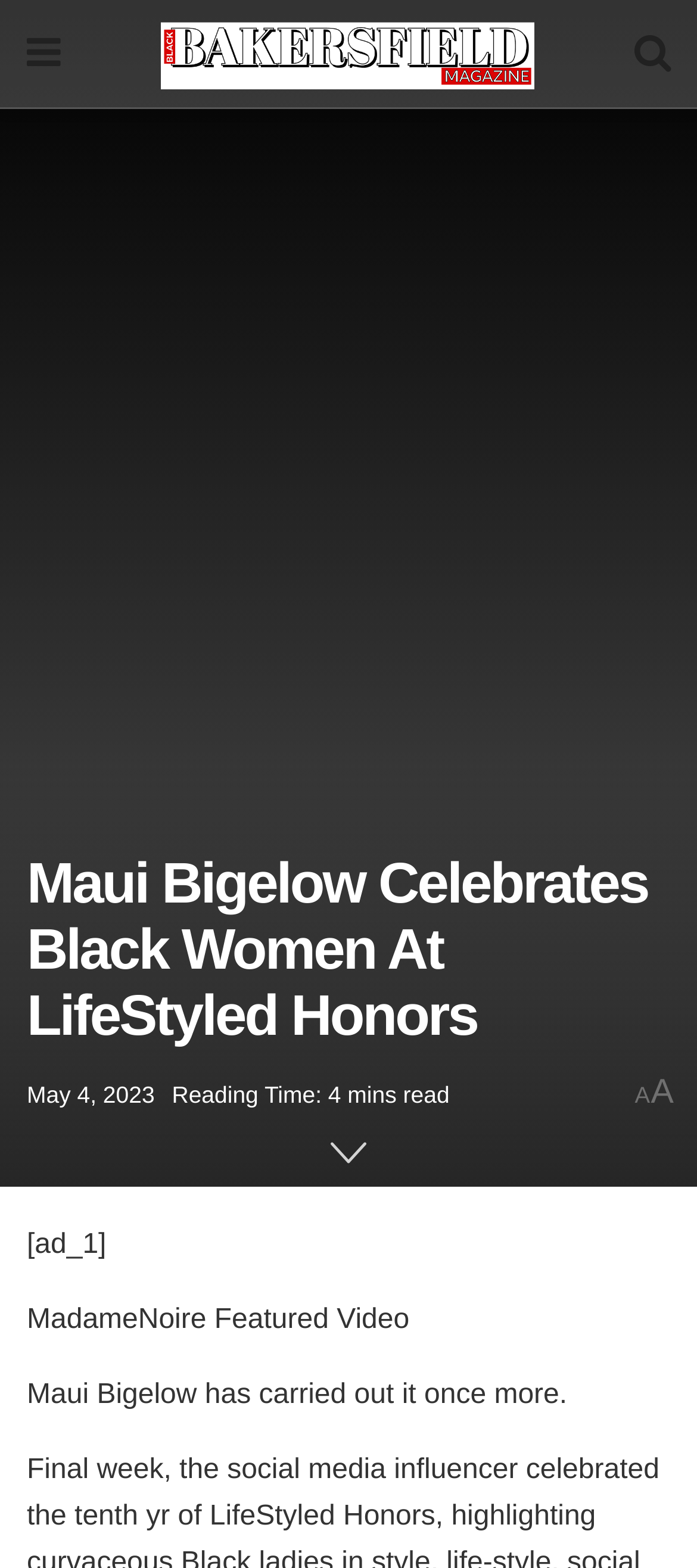What is Maui Bigelow's profession?
Could you answer the question with a detailed and thorough explanation?

Based on the webpage content, Maui Bigelow is referred to as a social media influencer, which suggests that she is a person who has a significant following on social media platforms and uses her influence to promote products, services, or ideas.